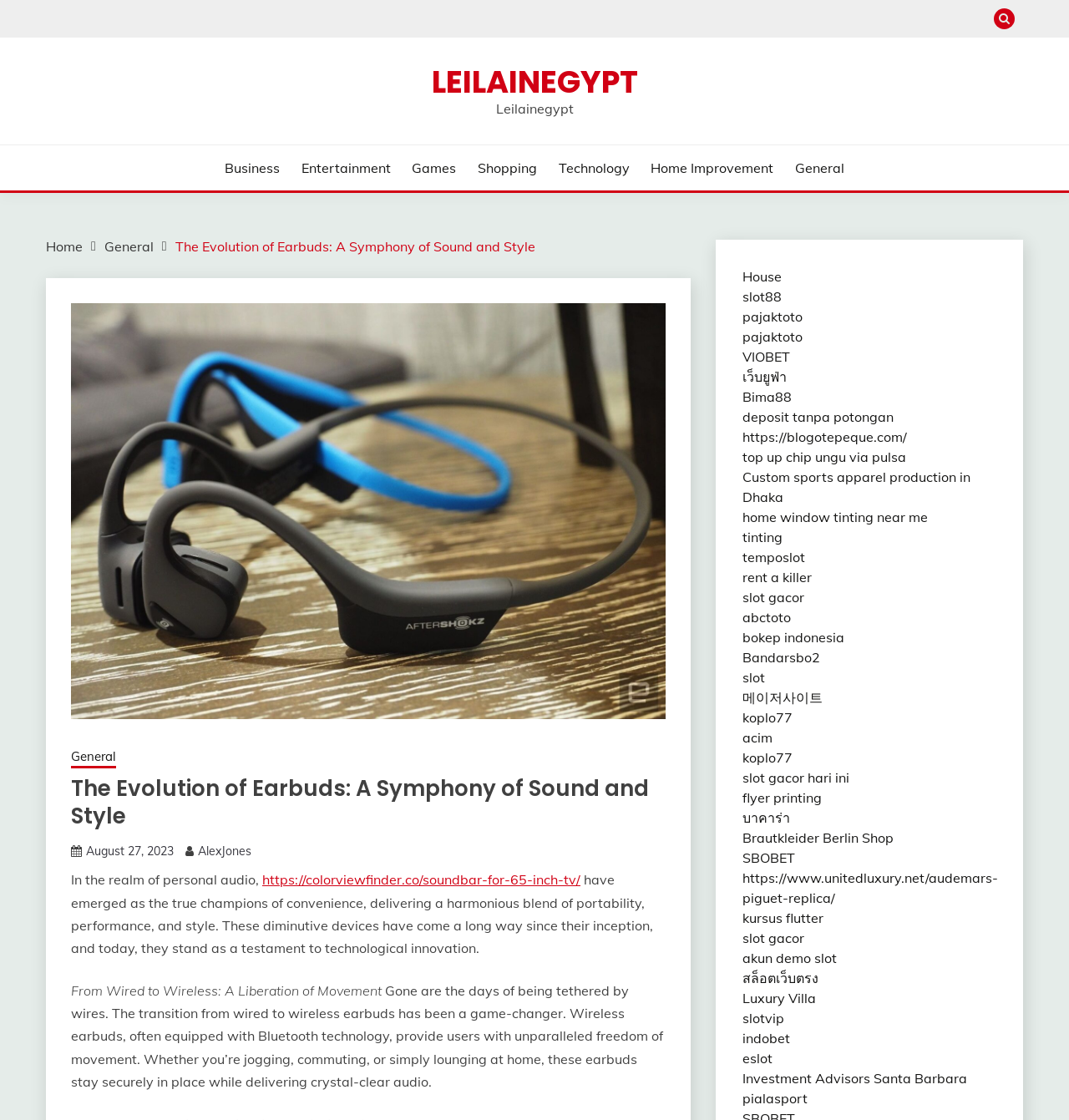Show the bounding box coordinates of the element that should be clicked to complete the task: "Check the 'August 27, 2023' post".

[0.08, 0.753, 0.162, 0.767]